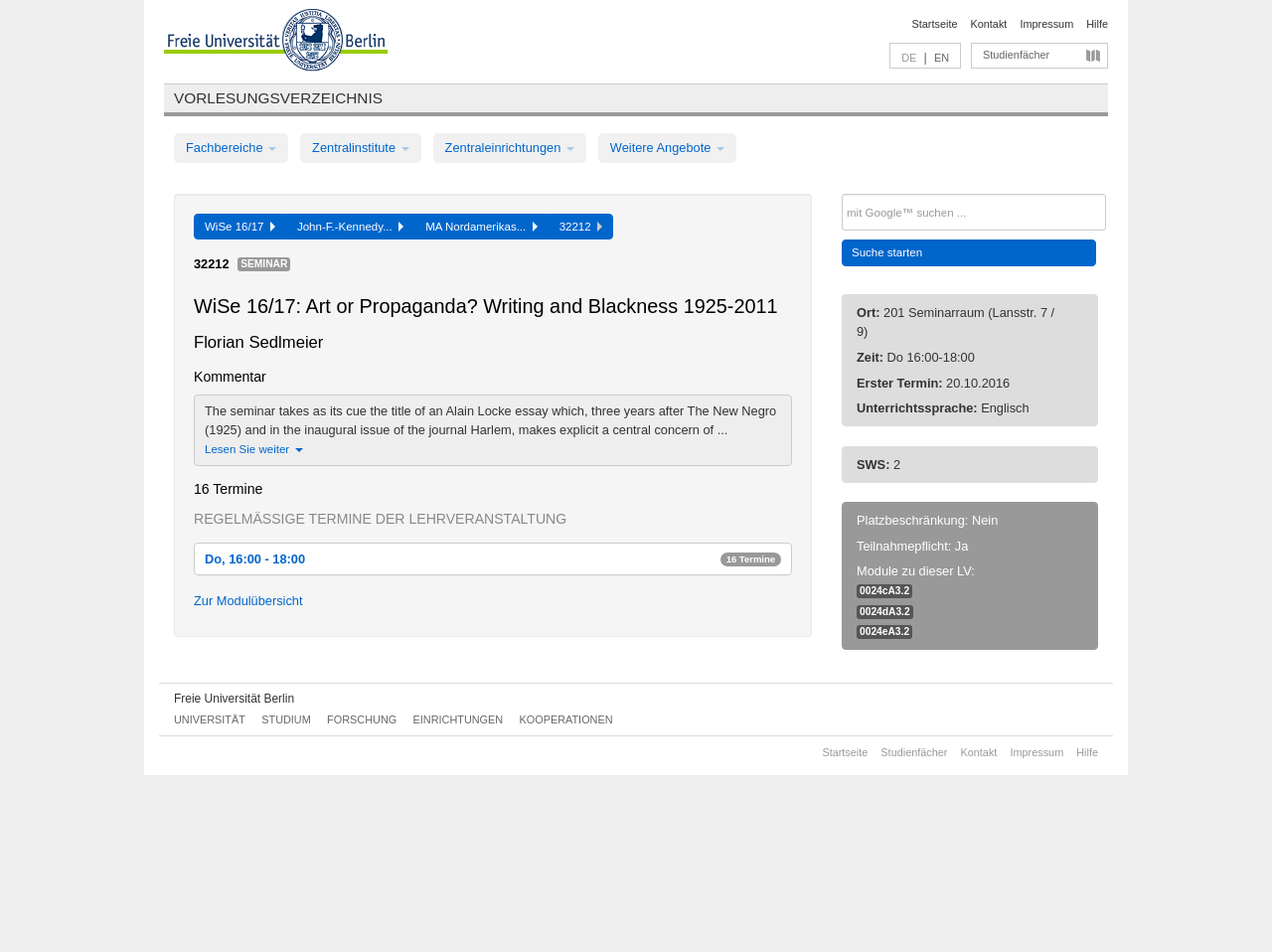Please identify the coordinates of the bounding box that should be clicked to fulfill this instruction: "Go to the start page".

[0.717, 0.019, 0.753, 0.031]